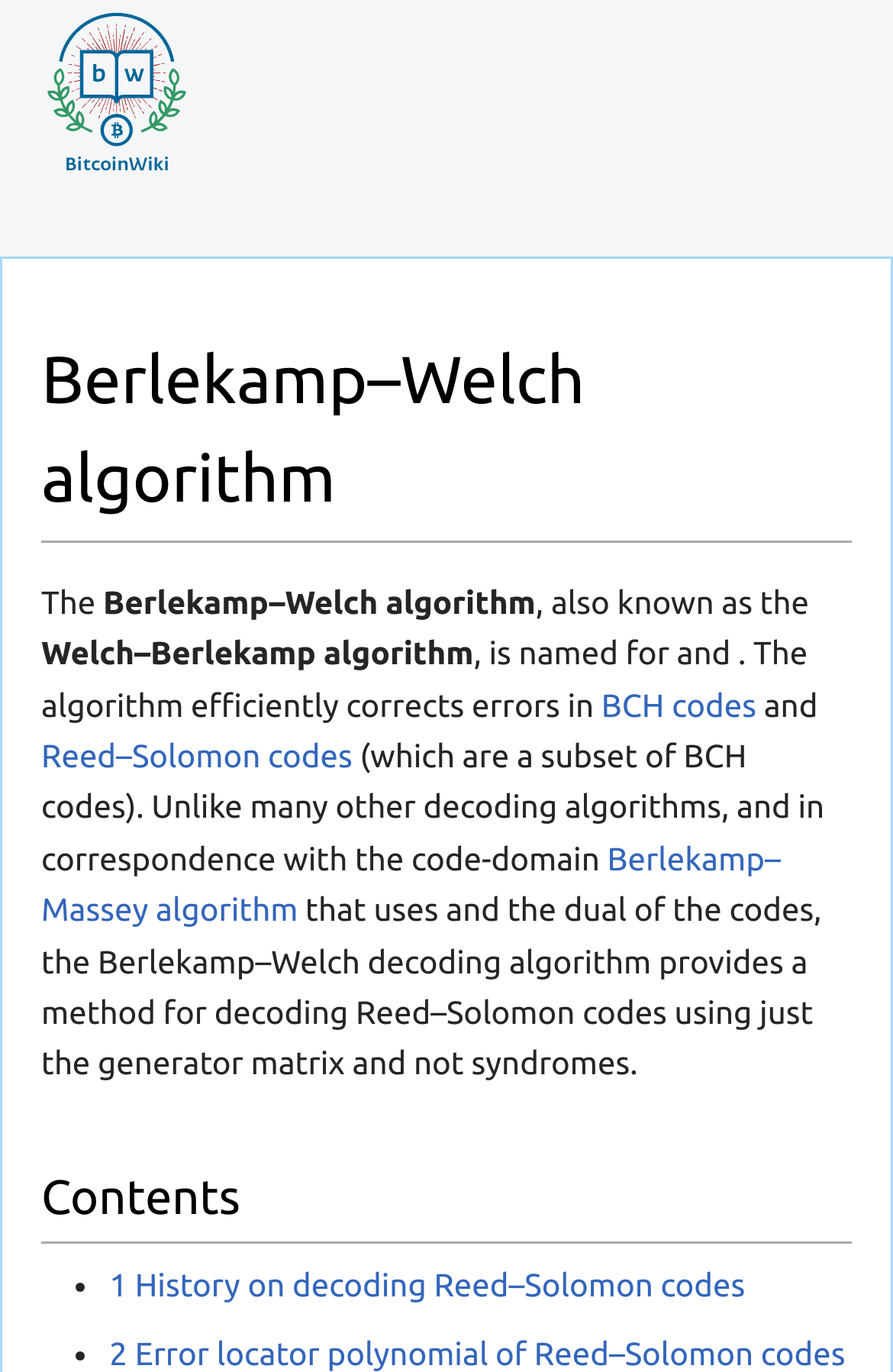Locate and provide the bounding box coordinates for the HTML element that matches this description: "BCH codes".

[0.673, 0.5, 0.847, 0.527]